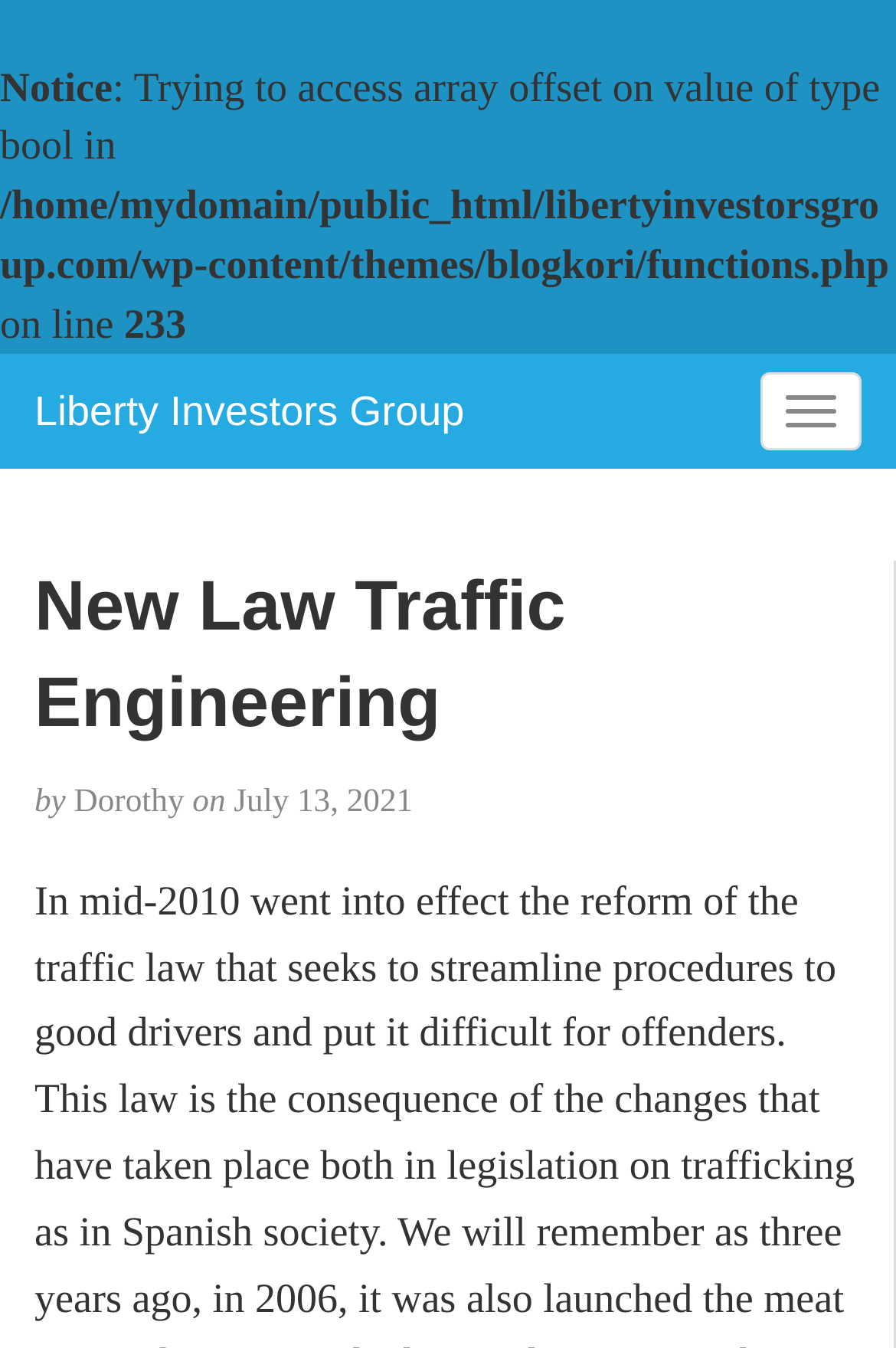Give the bounding box coordinates for the element described as: "Liberty Investors Group".

[0.038, 0.288, 0.518, 0.323]